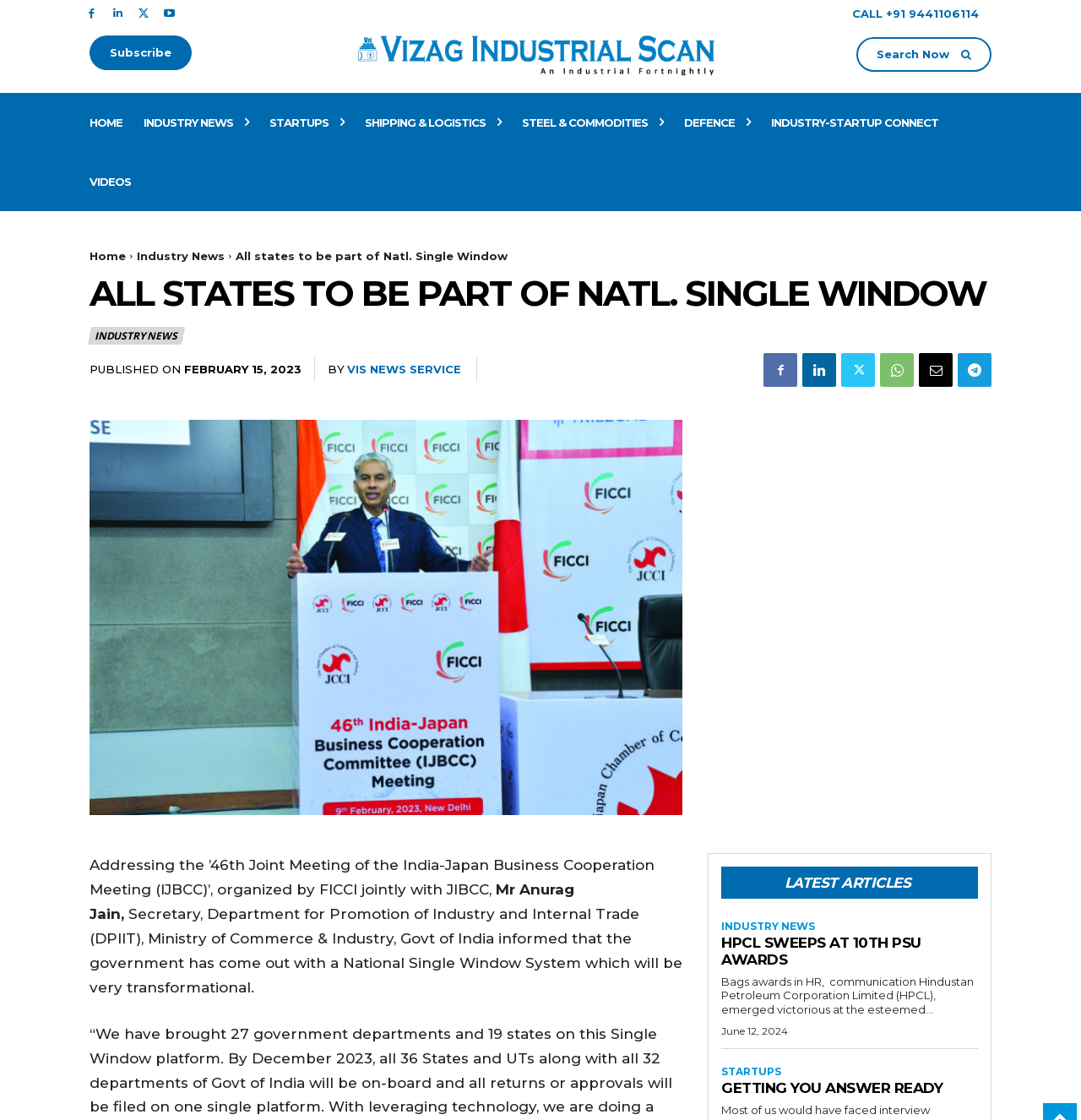Please identify the bounding box coordinates of the element that needs to be clicked to execute the following command: "Check the published date of the article". Provide the bounding box using four float numbers between 0 and 1, formatted as [left, top, right, bottom].

[0.17, 0.324, 0.279, 0.336]